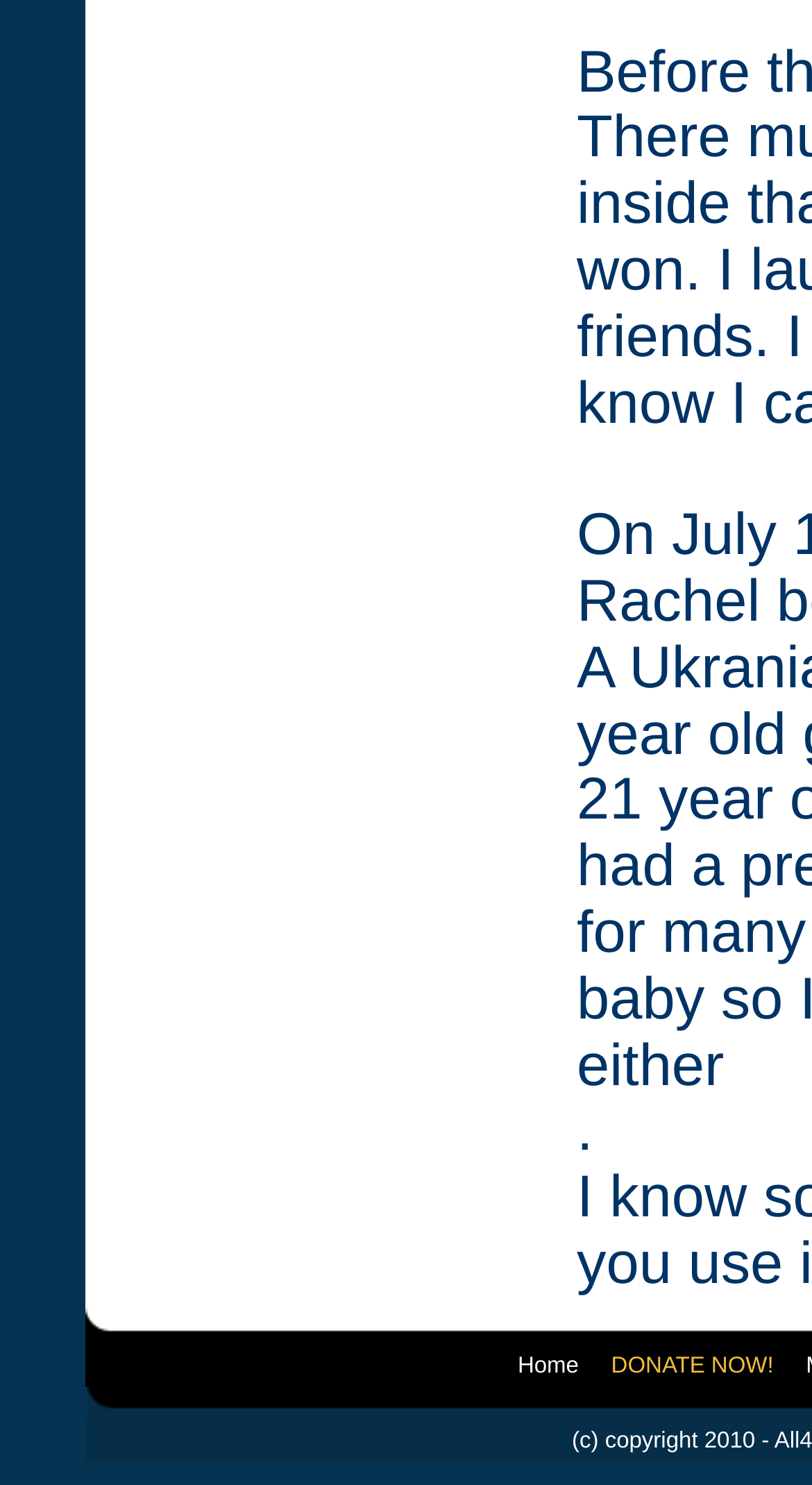Using the provided element description: "Home", determine the bounding box coordinates of the corresponding UI element in the screenshot.

[0.637, 0.911, 0.713, 0.928]